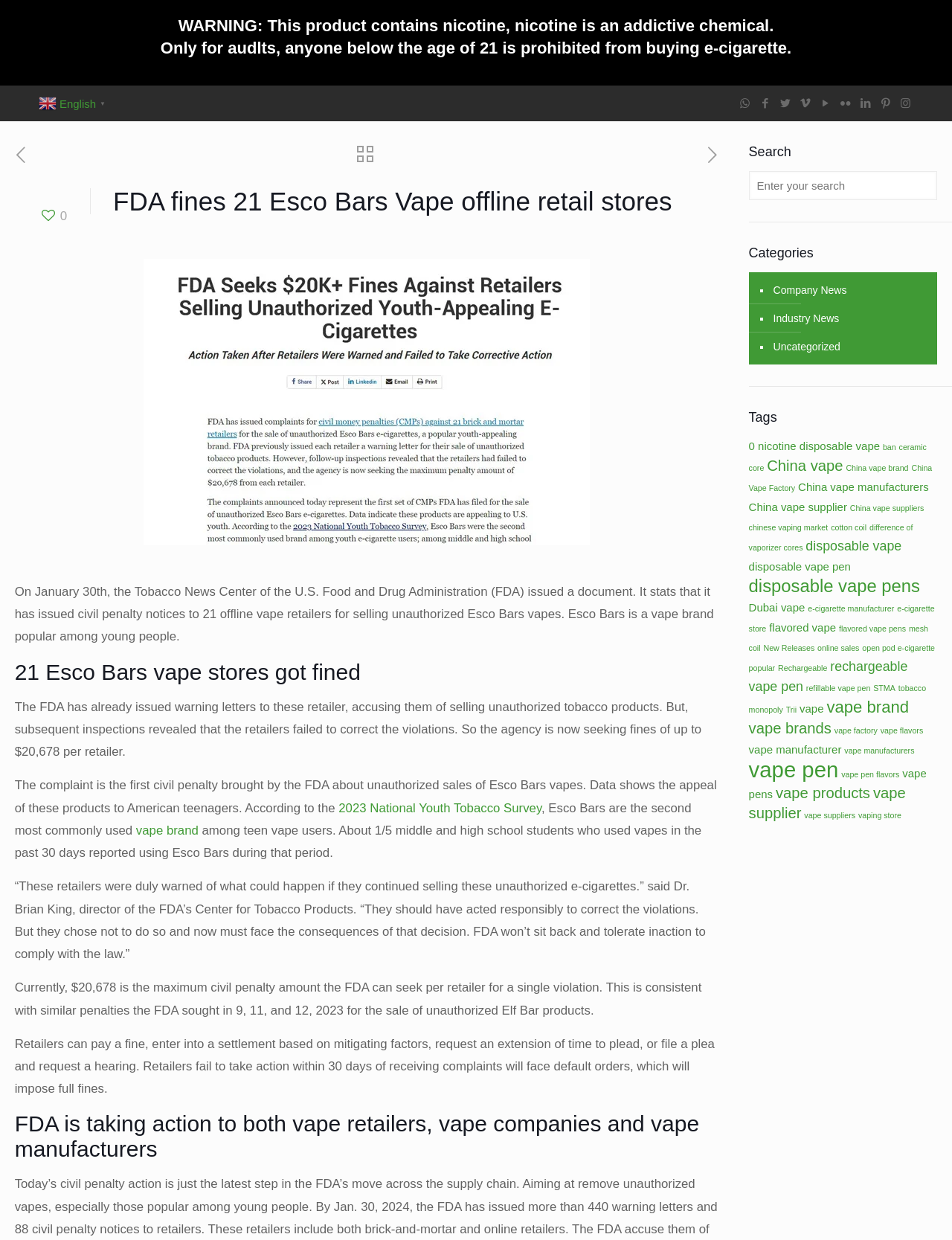Please locate the bounding box coordinates for the element that should be clicked to achieve the following instruction: "Click the 'all posts' link". Ensure the coordinates are given as four float numbers between 0 and 1, i.e., [left, top, right, bottom].

[0.375, 0.118, 0.392, 0.136]